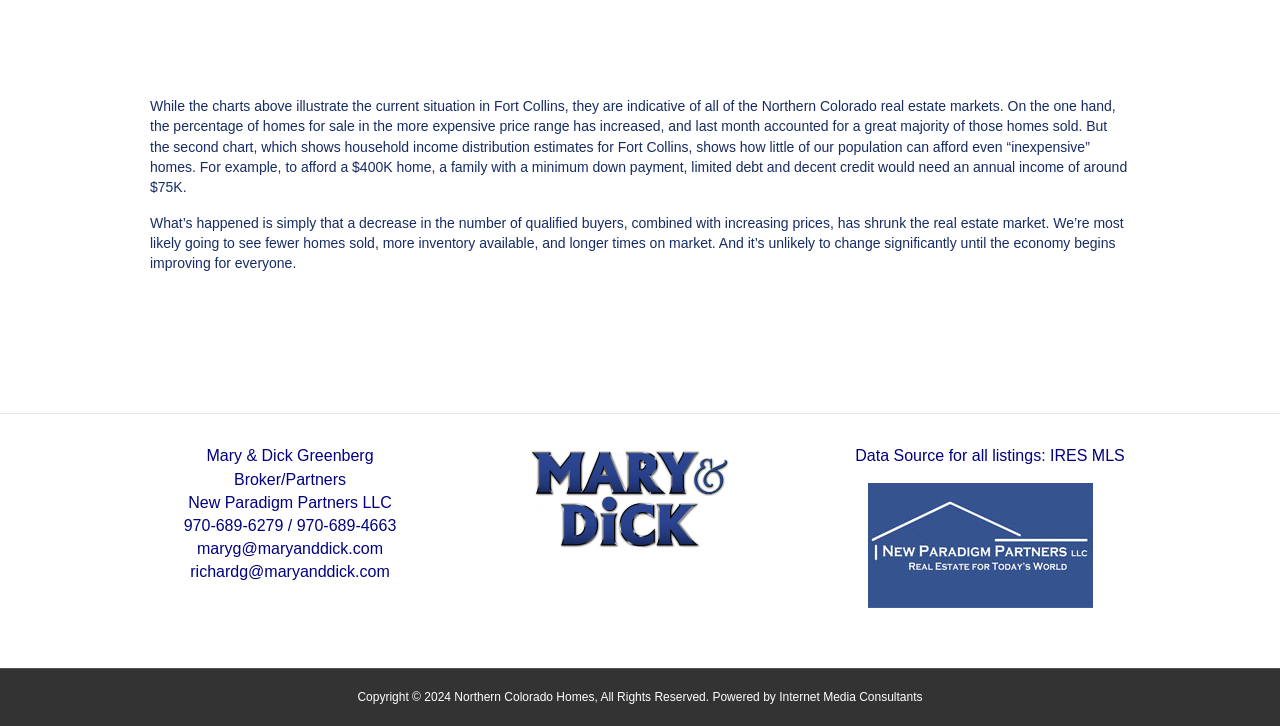Locate the UI element described by Internet Media Consultants in the provided webpage screenshot. Return the bounding box coordinates in the format (top-left x, top-left y, bottom-right x, bottom-right y), ensuring all values are between 0 and 1.

[0.609, 0.95, 0.721, 0.969]